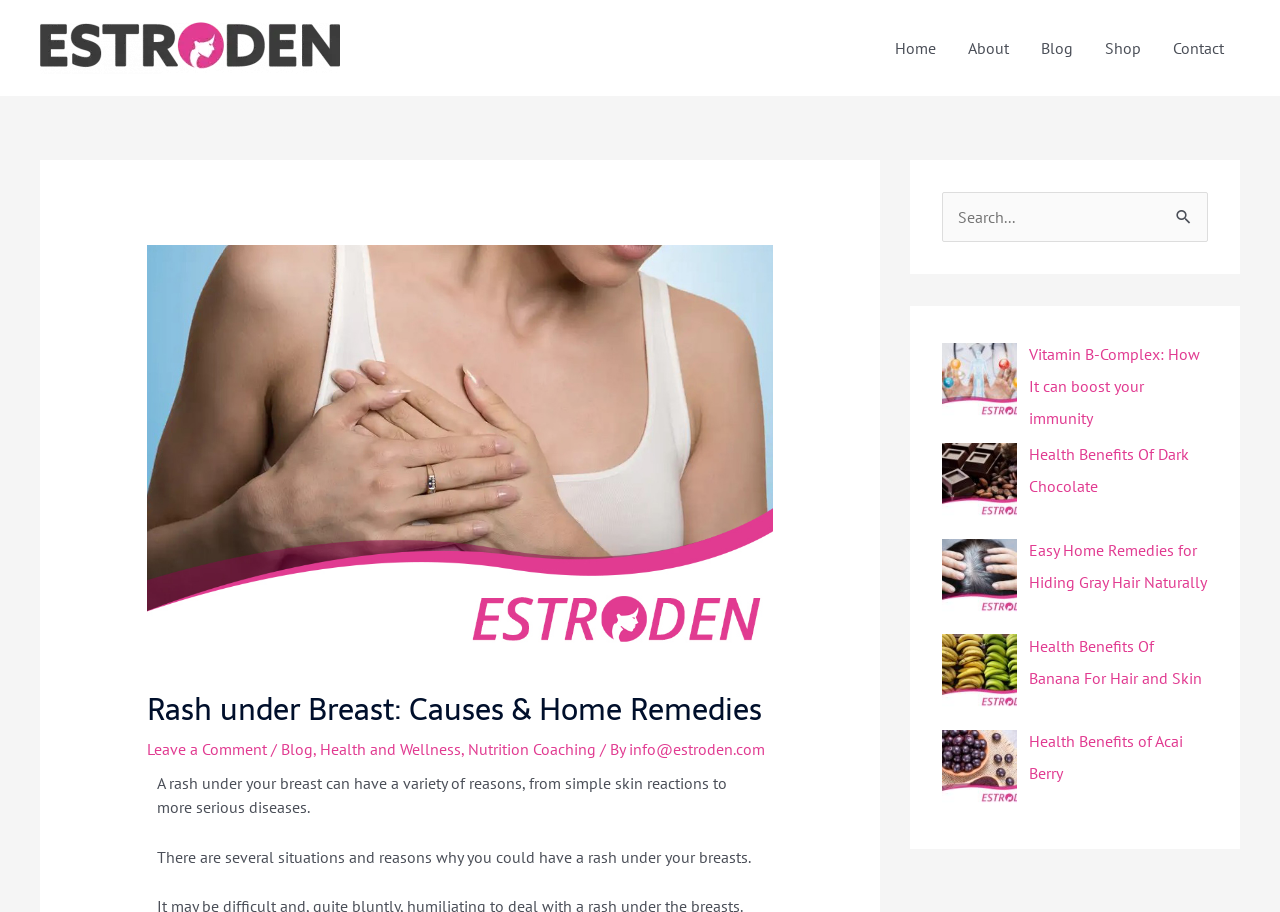Pinpoint the bounding box coordinates of the element that must be clicked to accomplish the following instruction: "Leave a comment". The coordinates should be in the format of four float numbers between 0 and 1, i.e., [left, top, right, bottom].

[0.115, 0.81, 0.208, 0.832]